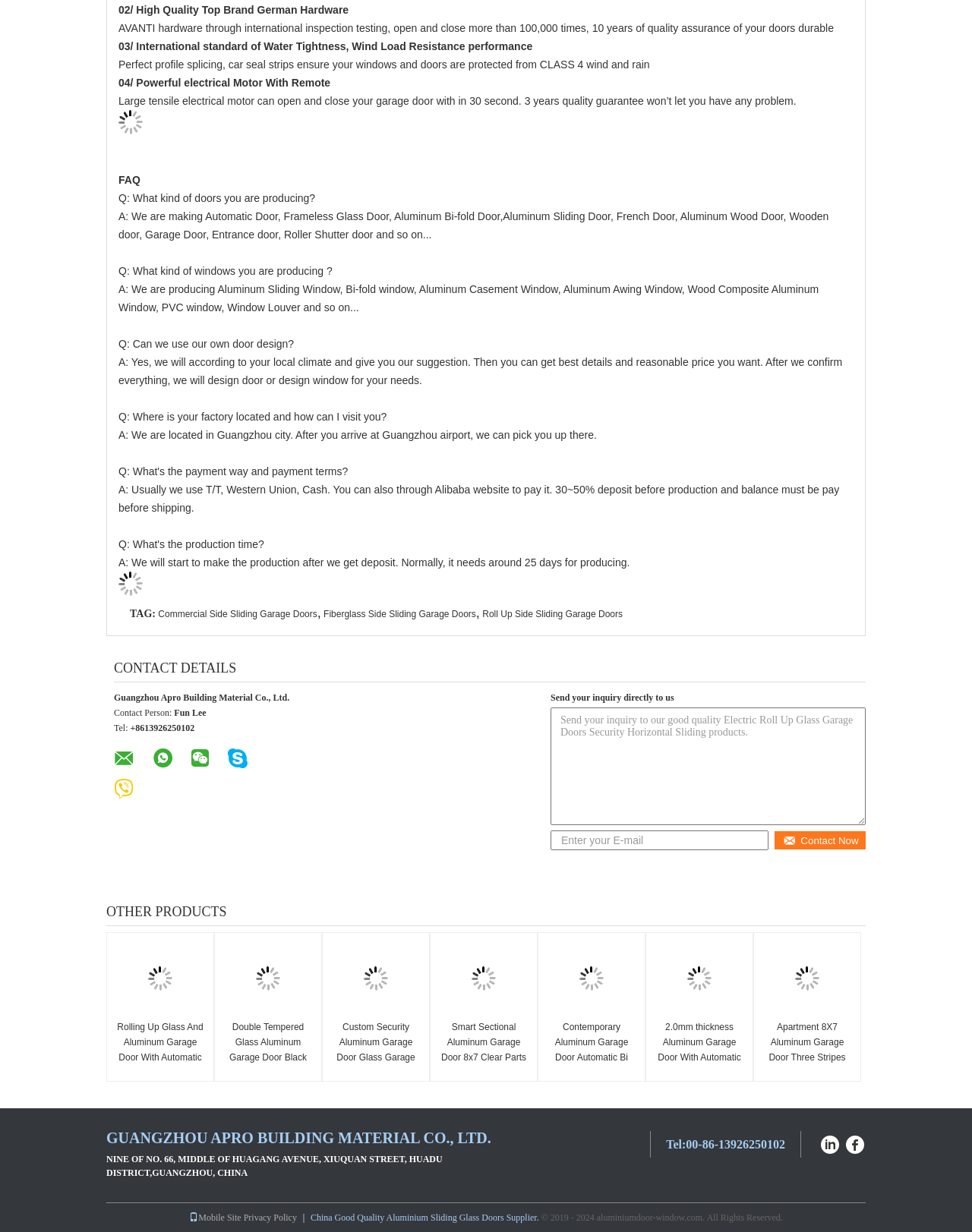Please identify the coordinates of the bounding box for the clickable region that will accomplish this instruction: "Enter your email address".

[0.566, 0.674, 0.791, 0.69]